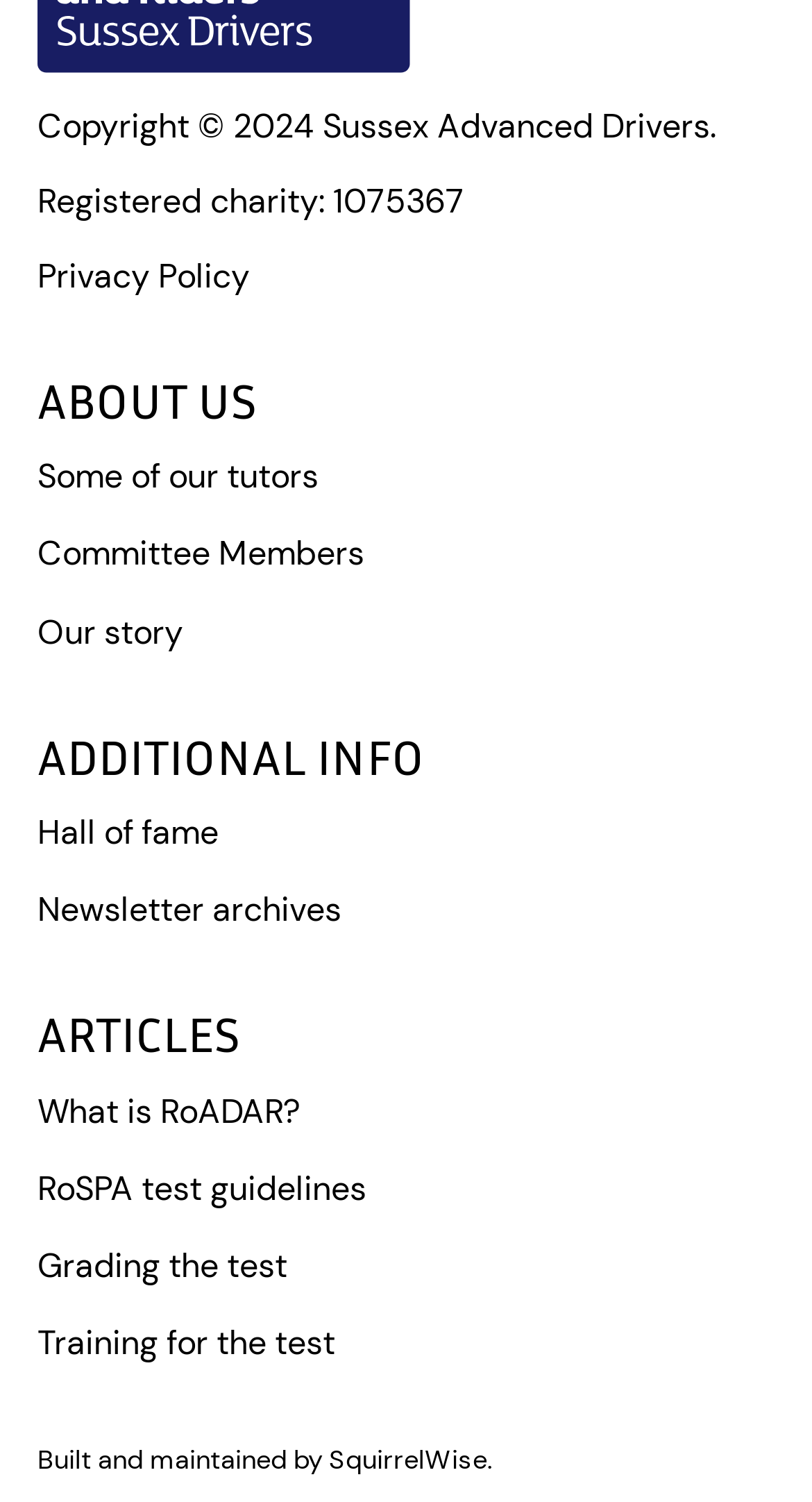Provide the bounding box coordinates for the UI element that is described as: "Training for the test".

[0.046, 0.877, 0.413, 0.914]